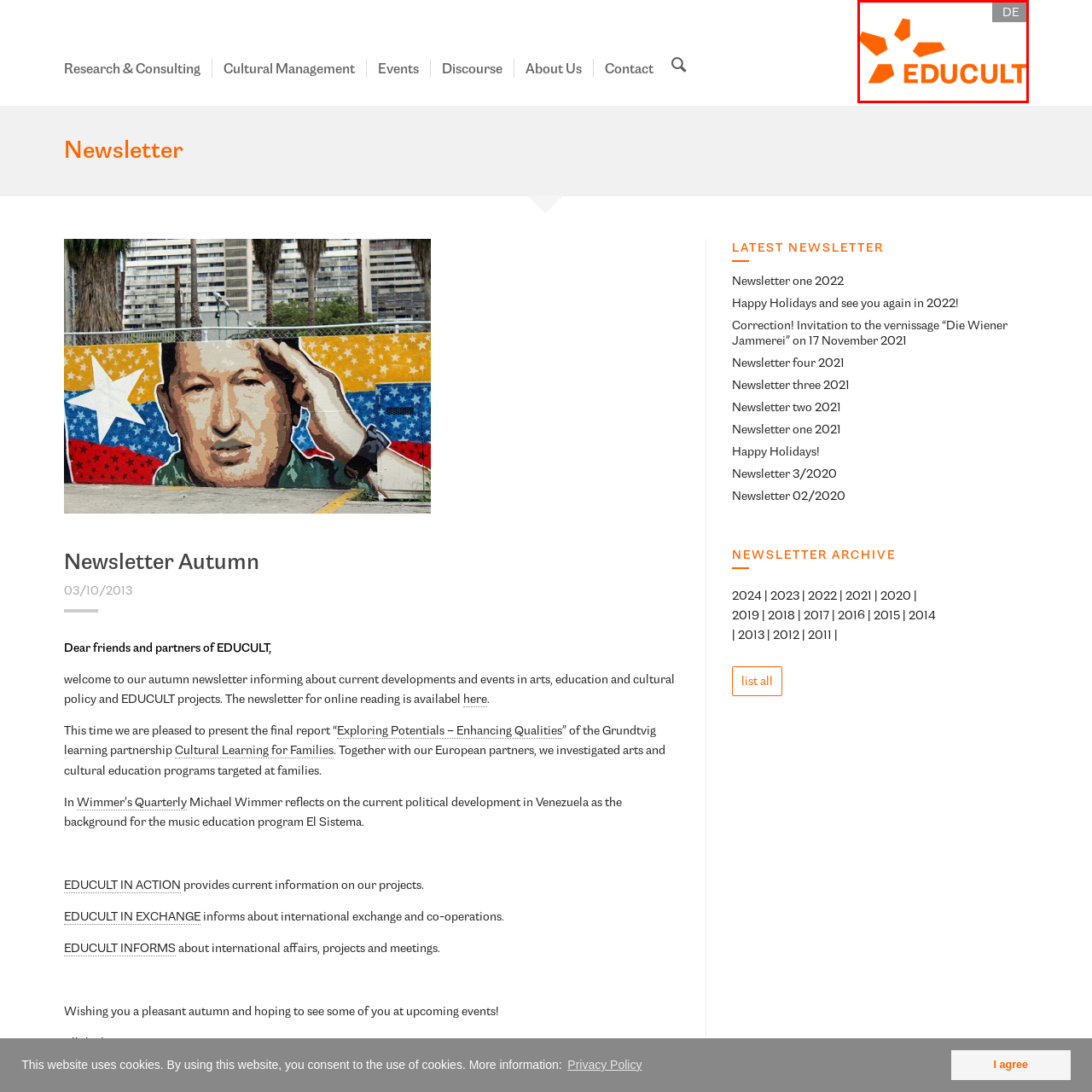Generate an in-depth caption for the image enclosed by the red boundary.

The image showcases the logo of **EDUCULT**, a vibrant and contemporary design featuring bold orange lettering against a clean white background. The logo is stylized with a dynamic star-like symbol, reflecting creativity and engagement in the fields of arts, education, and cultural policy. To the right, a grey button indicates the option for 'DE', likely linking to content in German. This logo symbolizes EDUCULT's commitment to fostering cultural exchange and innovation, serving as a welcoming visual for users exploring their newsletter and resources related to educational initiatives.